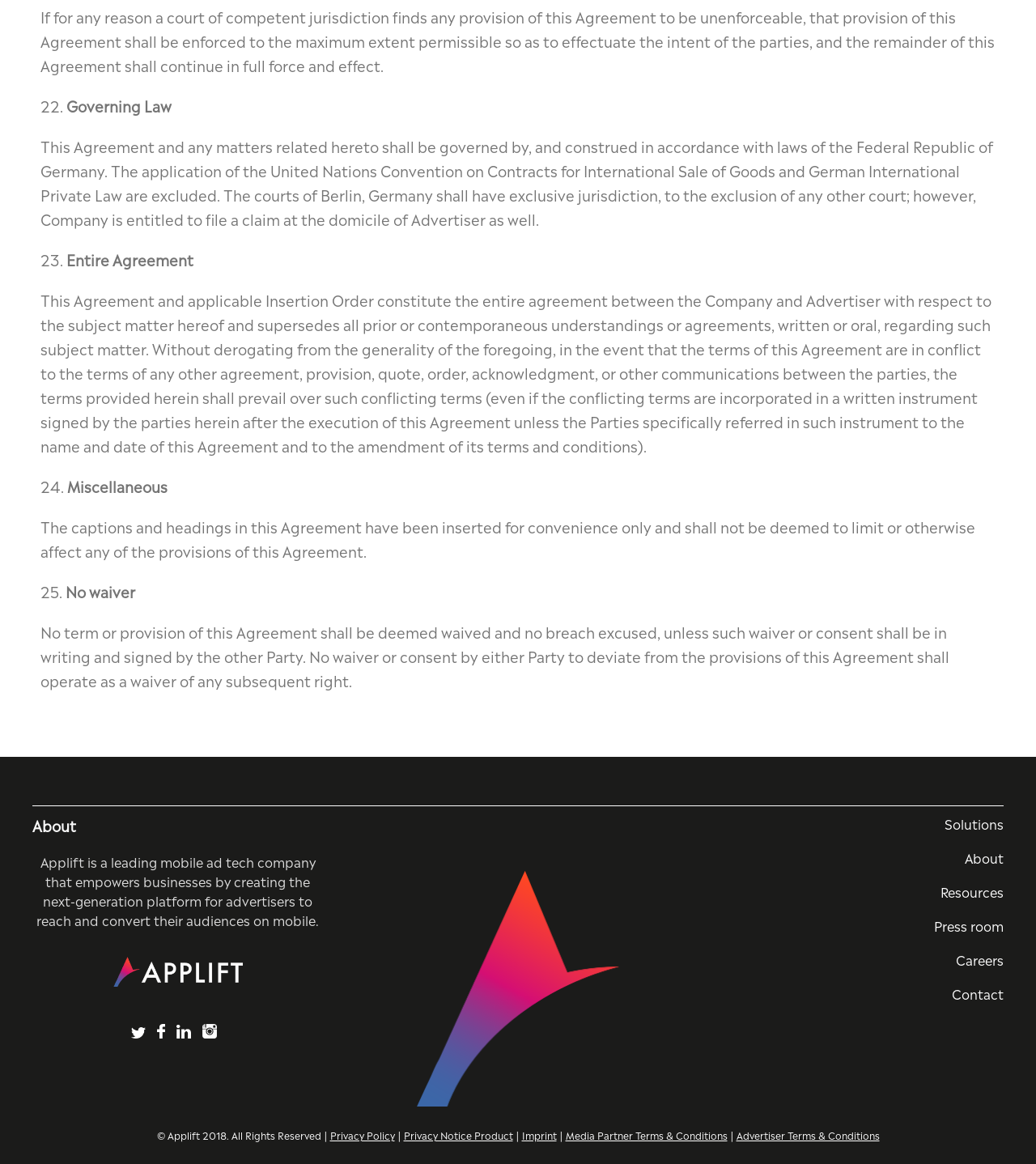Can you show the bounding box coordinates of the region to click on to complete the task described in the instruction: "Click the Advertiser Terms & Conditions link"?

[0.711, 0.965, 0.849, 0.986]